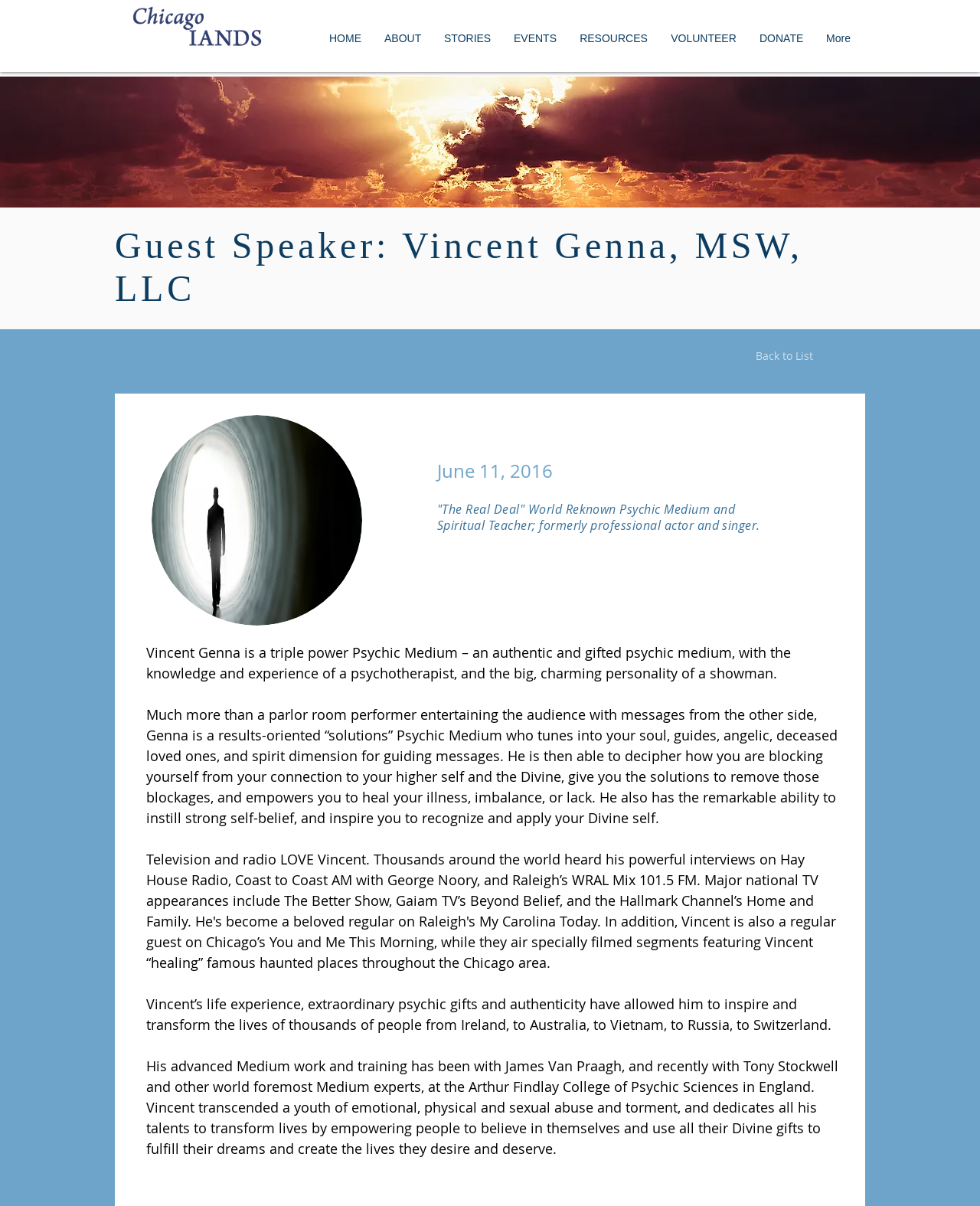Give a one-word or one-phrase response to the question: 
What is the profession of Vincent Genna?

Psychic Medium